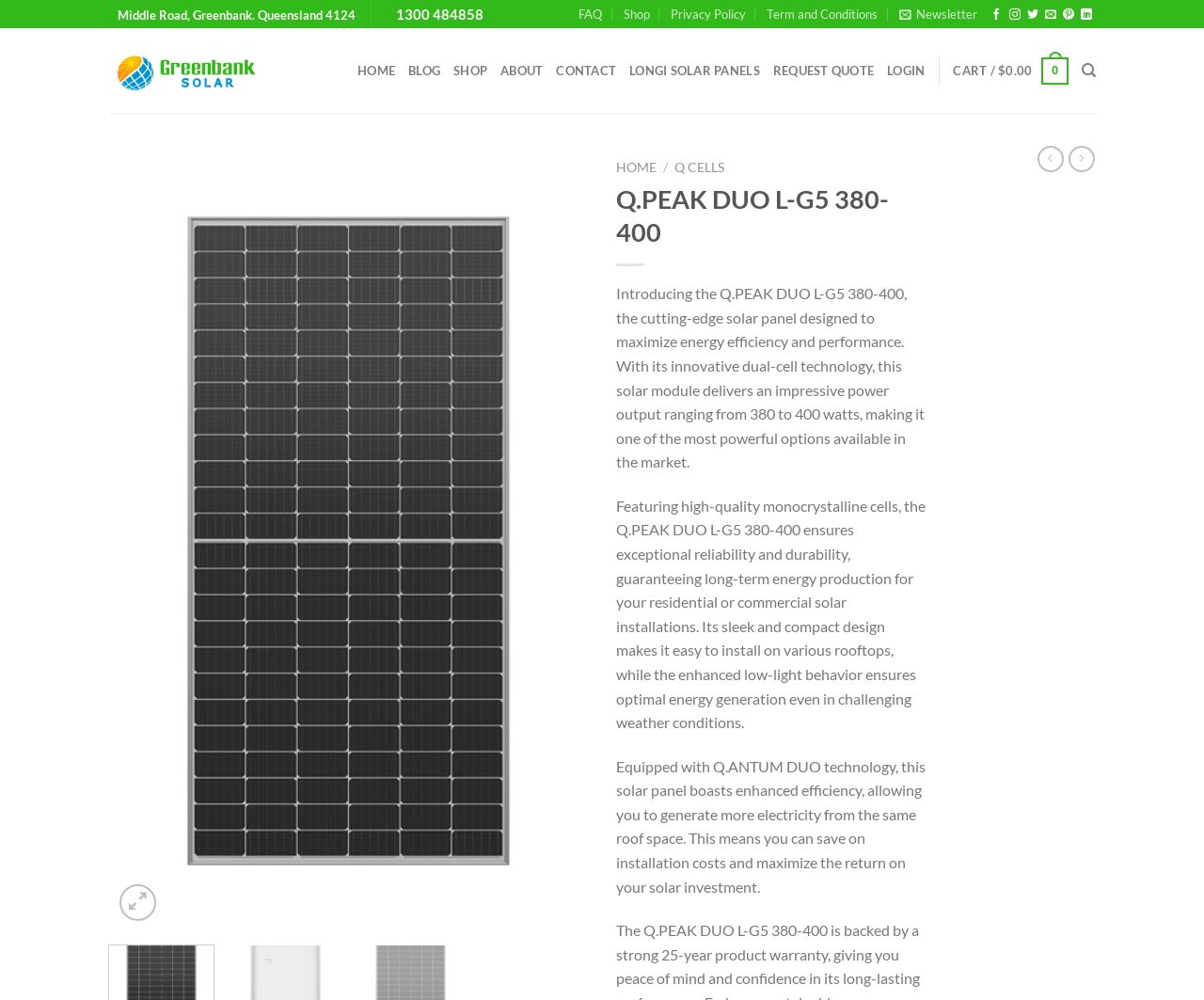Answer briefly with one word or phrase:
What is the material of the solar panel cells?

Monocrystalline